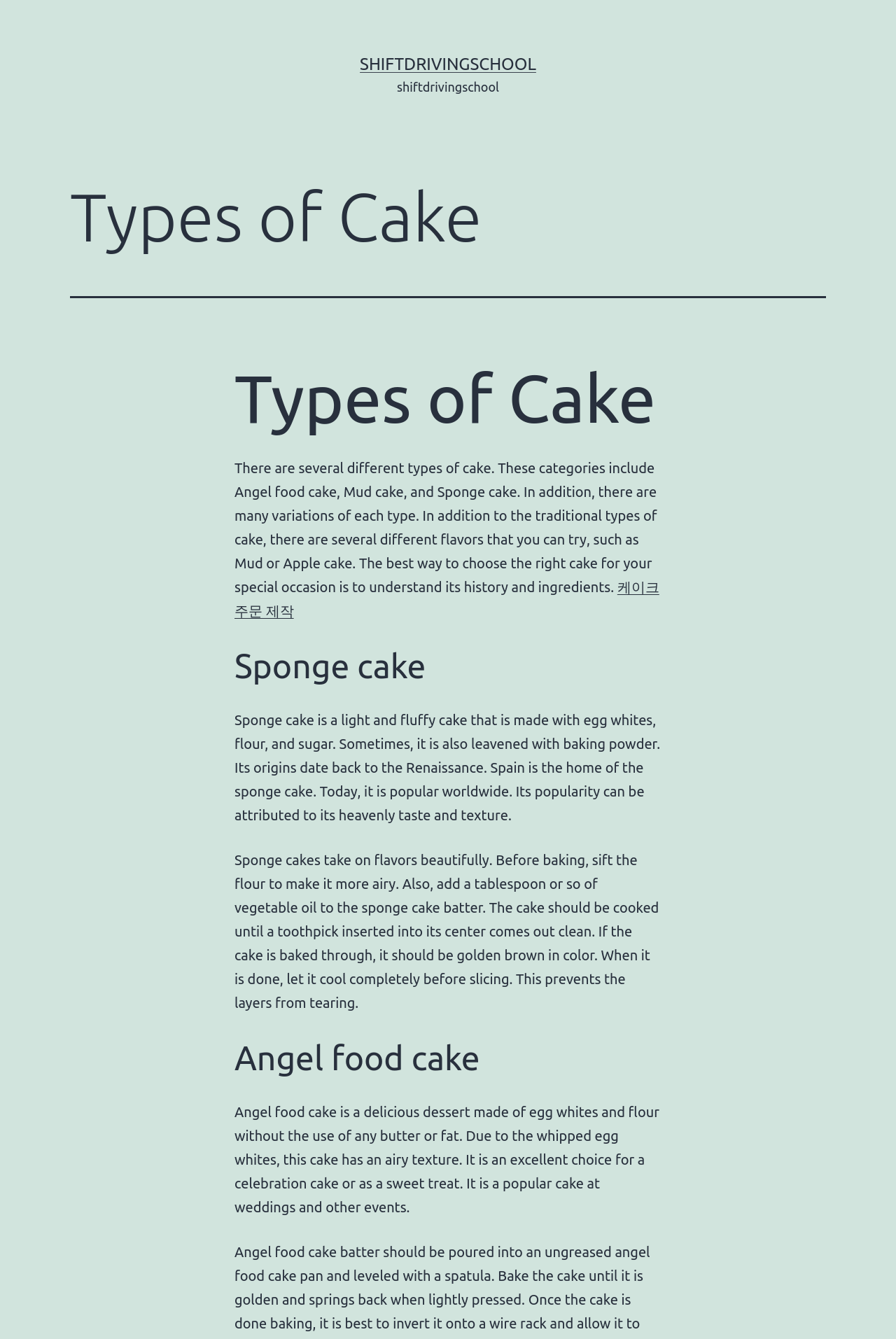Give a one-word or one-phrase response to the question:
How should Sponge cake be cooked?

Until golden brown